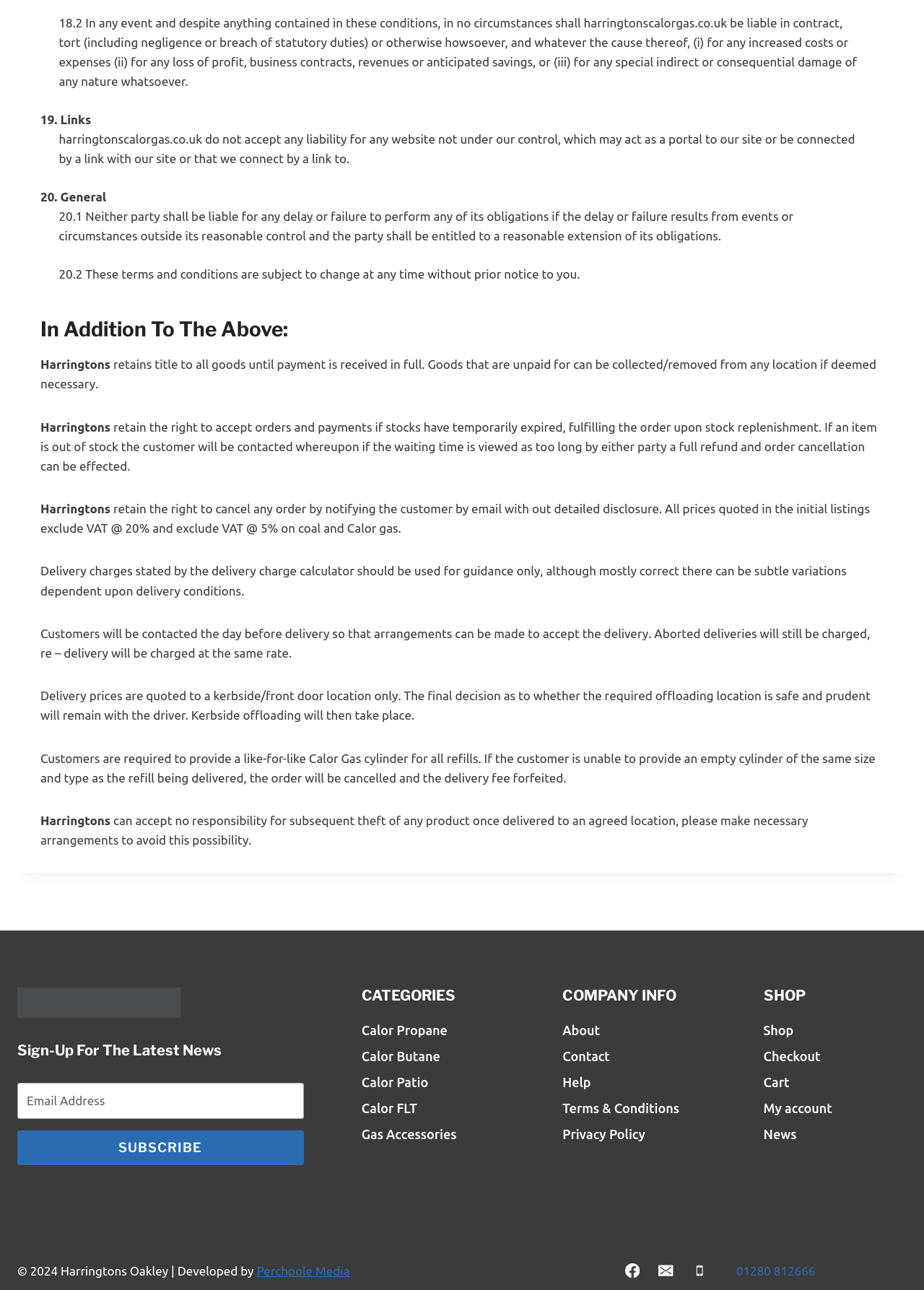Find the bounding box coordinates of the clickable area required to complete the following action: "Read more about 5 Tips to Organize Your Bathroom".

None